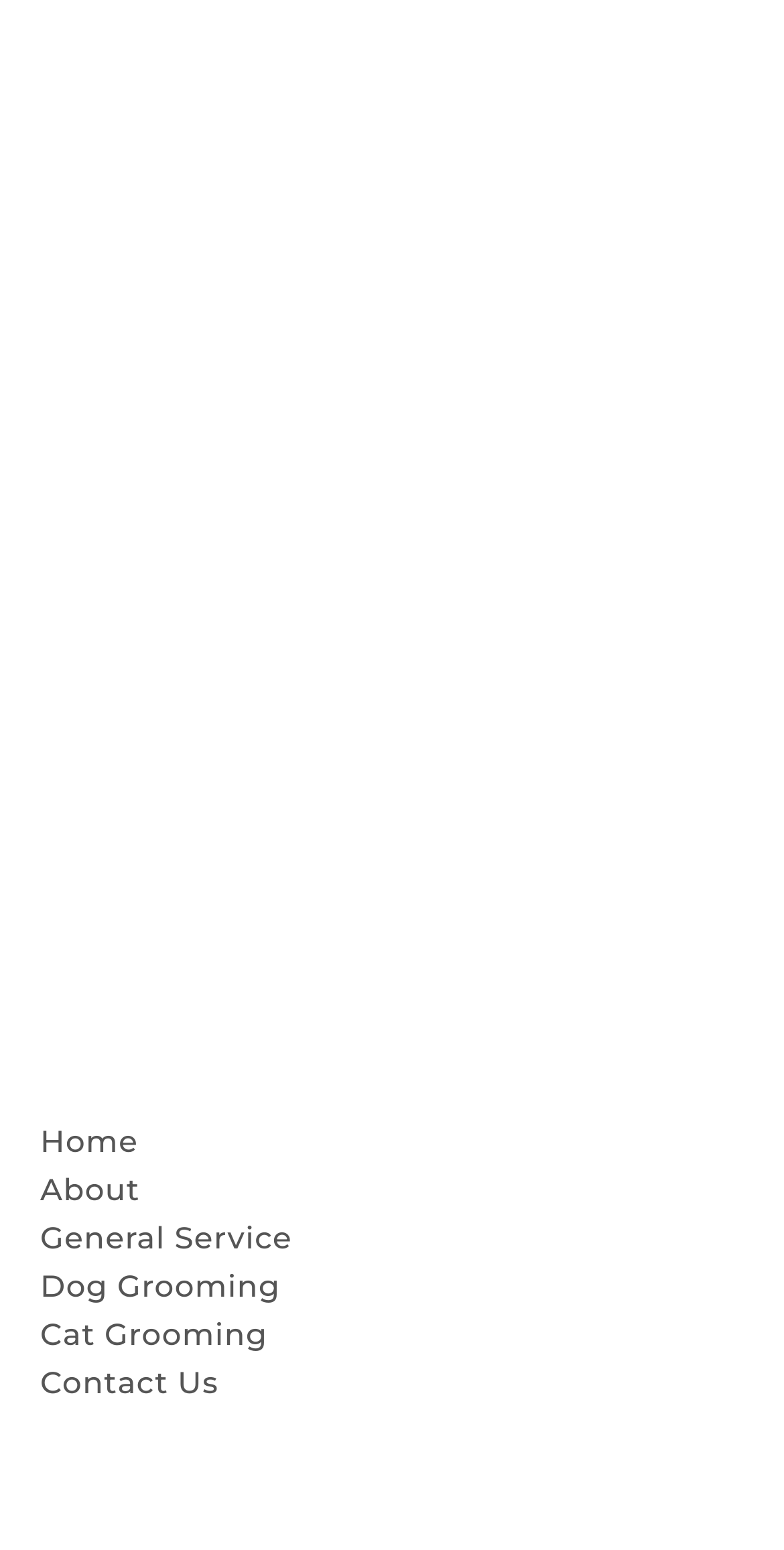Using the format (top-left x, top-left y, bottom-right x, bottom-right y), and given the element description, identify the bounding box coordinates within the screenshot: Facebook-square

[0.051, 0.293, 0.128, 0.332]